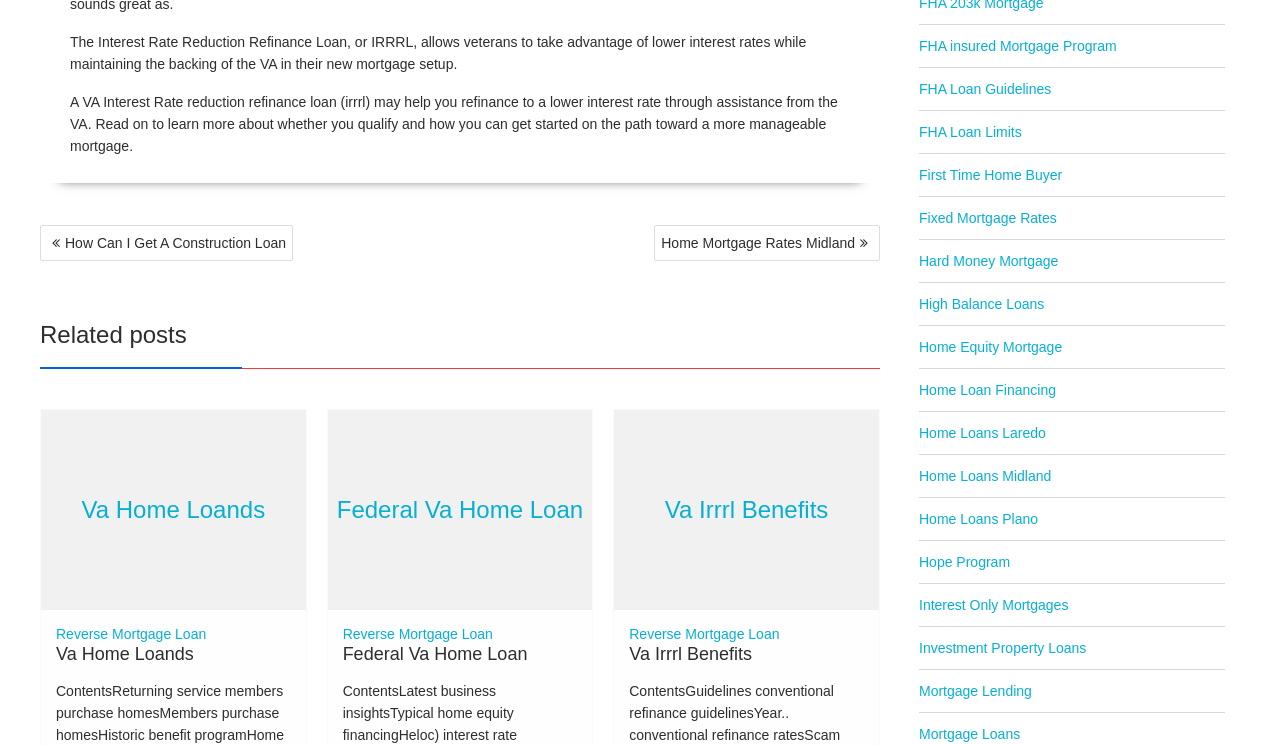Kindly determine the bounding box coordinates for the clickable area to achieve the given instruction: "Discover 'Va Irrrl Benefits'".

[0.519, 0.666, 0.647, 0.702]